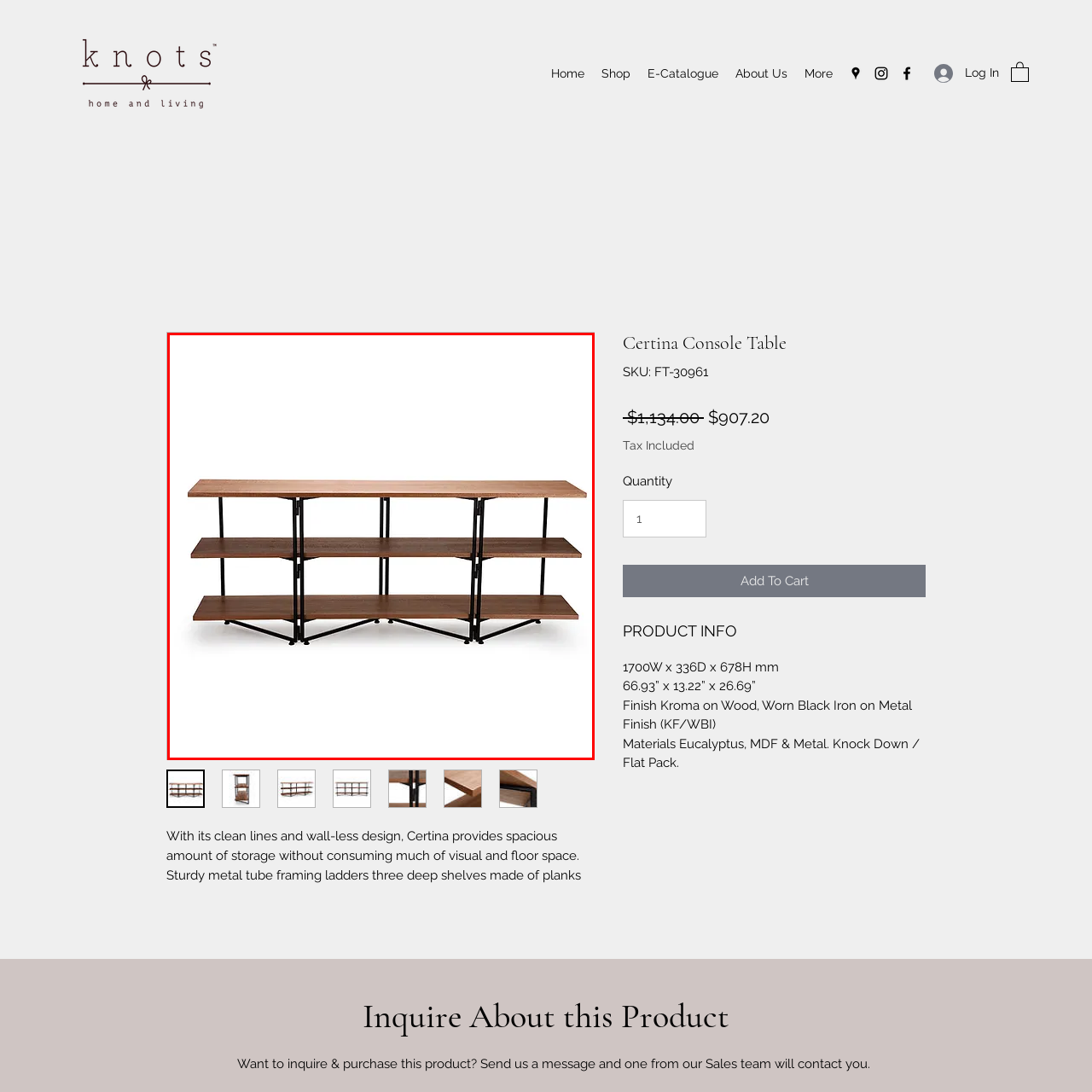What is the benefit of the modular design?
View the image highlighted by the red bounding box and provide your answer in a single word or a brief phrase.

Easy transport or storage